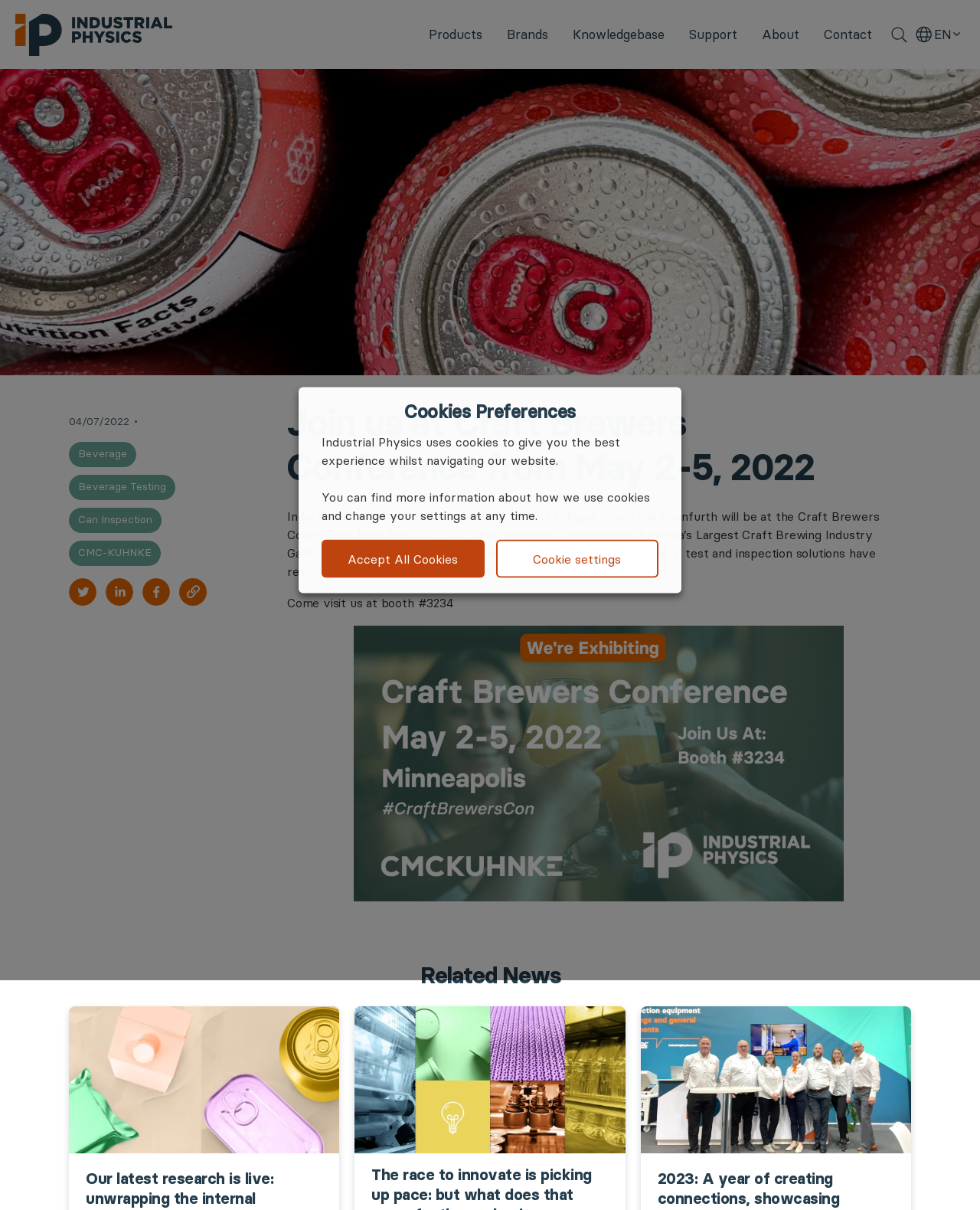Provide an in-depth caption for the elements present on the webpage.

The webpage appears to be an event promotion page for Industrial Physics at the Craft Brewers Conference. At the top, there is a navigation menu with links to various sections of the website, including Products, Brands, Knowledgebase, Support, and About. To the right of the navigation menu, there is a language selection option with the text "EN".

Below the navigation menu, there is a heading that reads "Join us at Craft Brewers Conference from May 2-5, 2022". This is followed by a paragraph of text that describes Industrial Physics' participation in the conference, including the brands that will be showcased and the booth number.

To the left of the main content area, there are three social media links: Twitter, LinkedIn, and Facebook. Above the social media links, there is a date "04/07/2022" and a series of static text elements that appear to be categories or tags, including "Beverage", "Beverage Testing", "Can Inspection", and "CMC-KUHNKE".

At the bottom of the page, there is a heading that reads "Related News". Below this heading, there is a cookie consent dialog box with a heading that reads "Cookies Preferences". The dialog box contains a description of how Industrial Physics uses cookies, as well as buttons to accept all cookies or adjust cookie settings.